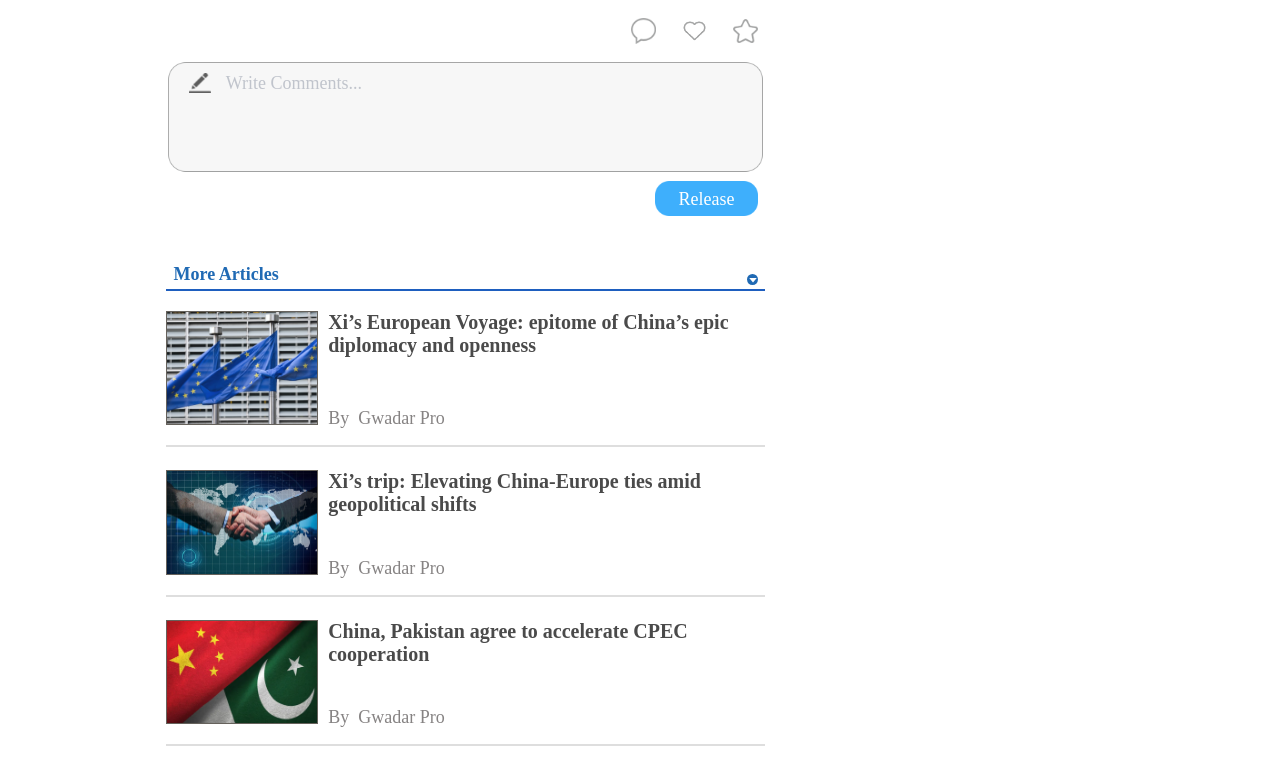Determine the bounding box coordinates of the clickable element necessary to fulfill the instruction: "Edit the content". Provide the coordinates as four float numbers within the 0 to 1 range, i.e., [left, top, right, bottom].

[0.147, 0.094, 0.165, 0.121]